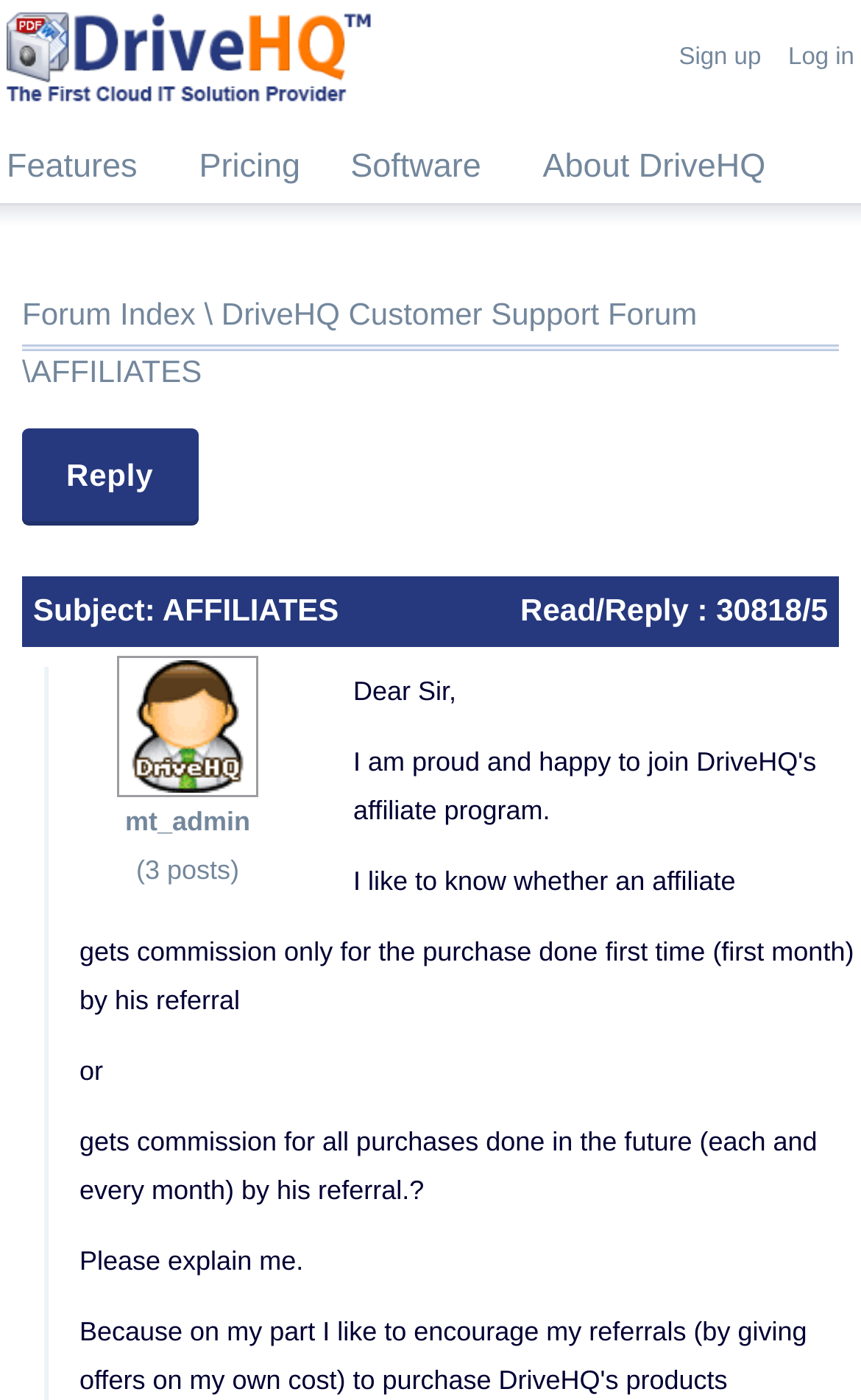Please give a succinct answer using a single word or phrase:
Who is the author of the first post in this thread?

mt_admin